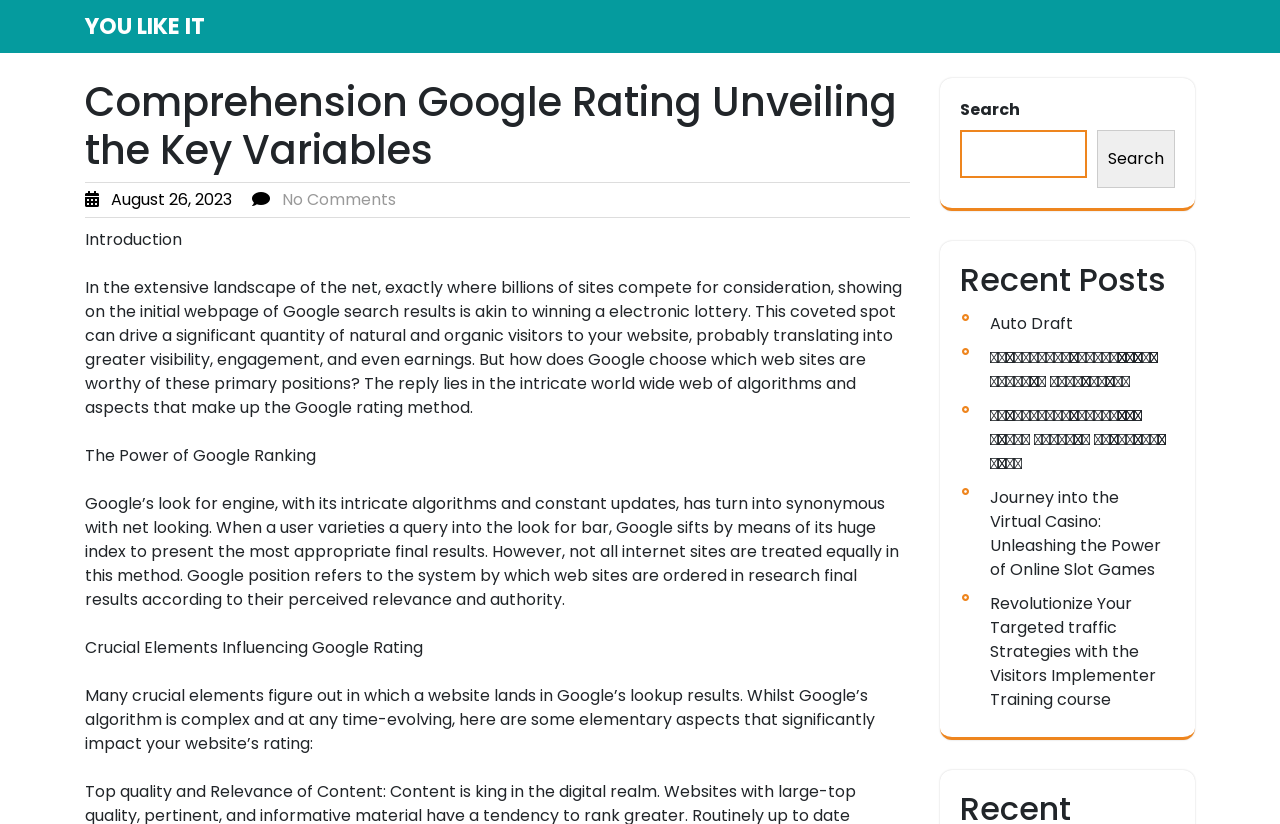What is the purpose of Google's search engine?
Refer to the image and give a detailed response to the question.

According to the static text element 'Google’s look for engine, with its intricate algorithms and constant updates, has turn into synonymous with net looking. When a user varieties a query into the look for bar, Google sifts by means of its huge index to present the most relevant final results.', the purpose of Google's search engine is to present the most relevant results to the user's query.